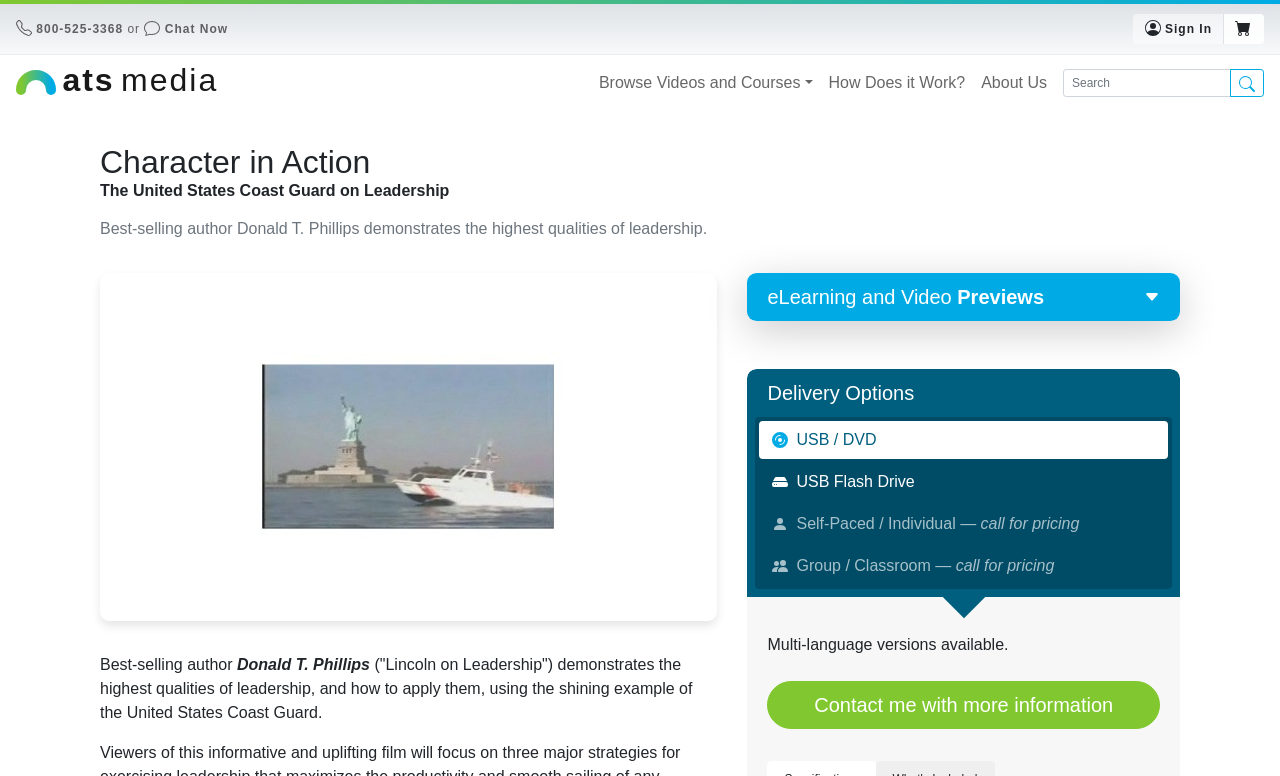What is the purpose of the 'Search' box?
Please answer the question with a detailed and comprehensive explanation.

I inferred the purpose of the 'Search' box by looking at its location on the webpage, which is next to the links 'Browse Videos and Courses' and 'How Does it Work?', suggesting that it is meant to search for videos and courses.